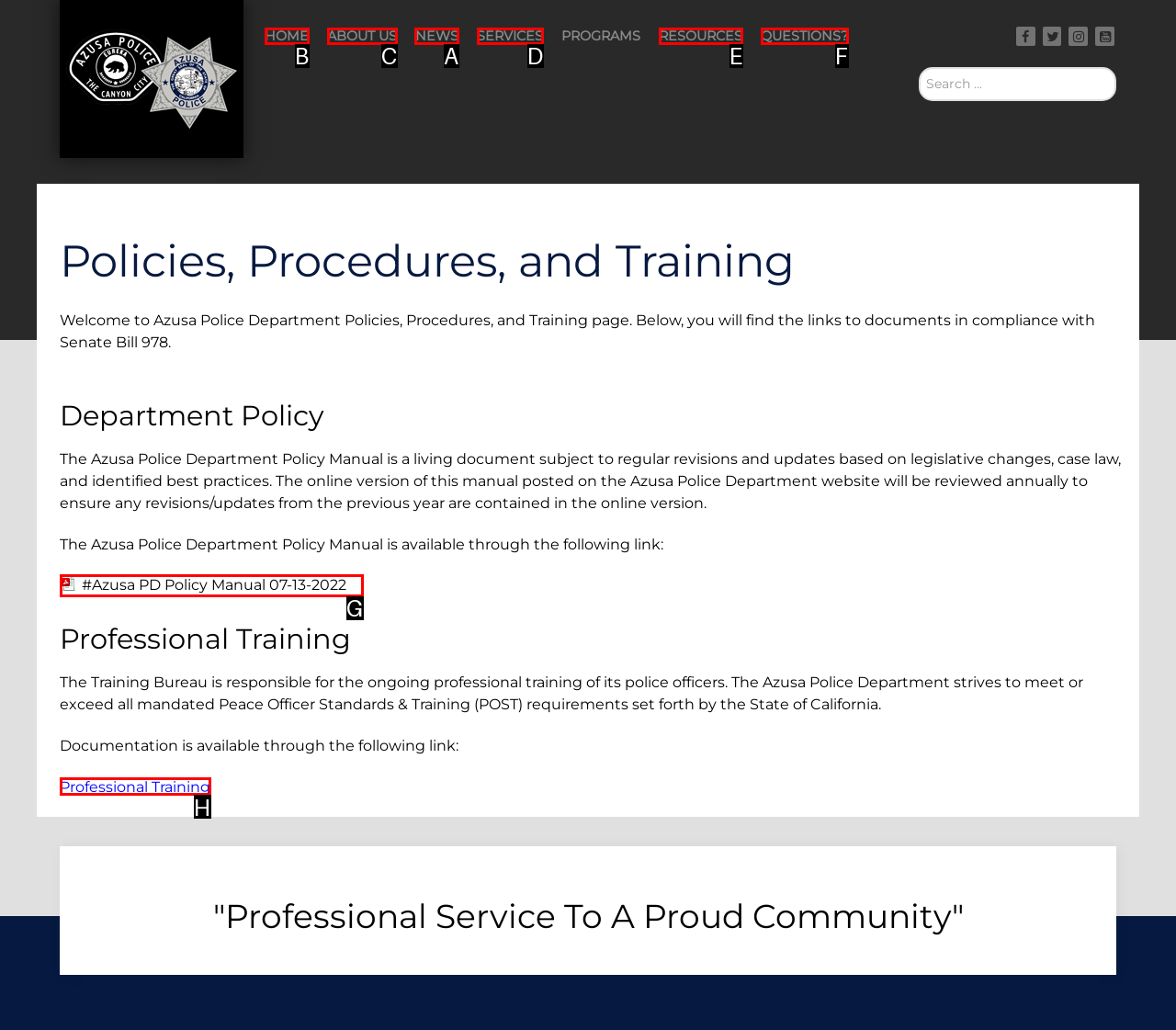Point out which HTML element you should click to fulfill the task: view news.
Provide the option's letter from the given choices.

A